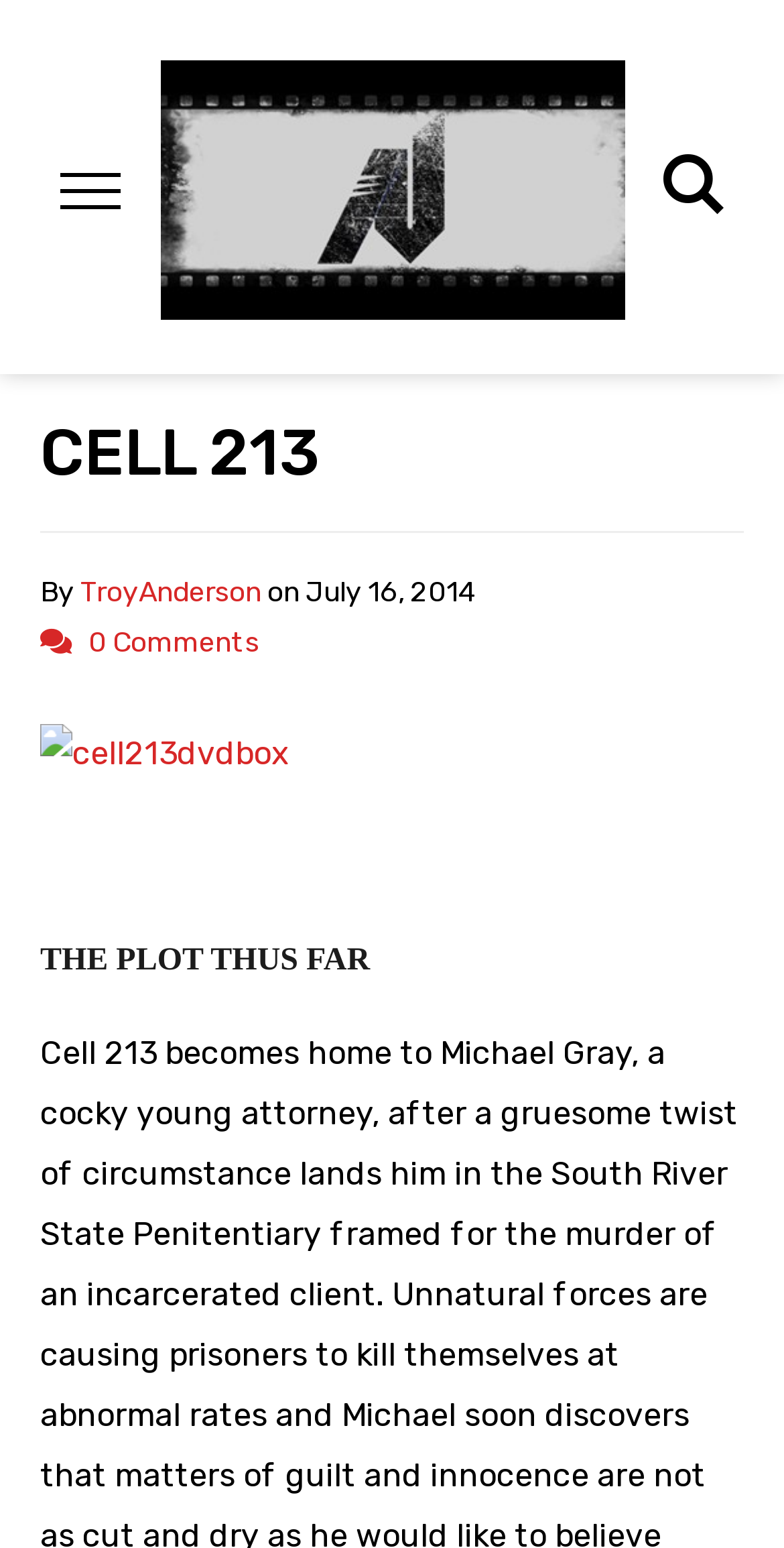Provide an in-depth caption for the elements present on the webpage.

The webpage is about a movie or TV show titled "Cell 213" and appears to be a review or article page. At the top left, there is a logo for "AndersonVision" (av logo for zine) with a link to it. Below the logo, the title "CELL 213" is prominently displayed in a heading. 

To the right of the title, the author's name "TroyAnderson" is mentioned, along with the date "July 16, 2014" and a link to "0 Comments". 

Below the title section, there is an image of a DVD box for "Cell 213" on the left, with a link to it. On the right of the image, there is a brief summary or introduction to the plot, starting with the text "THE PLOT THUS FAR".